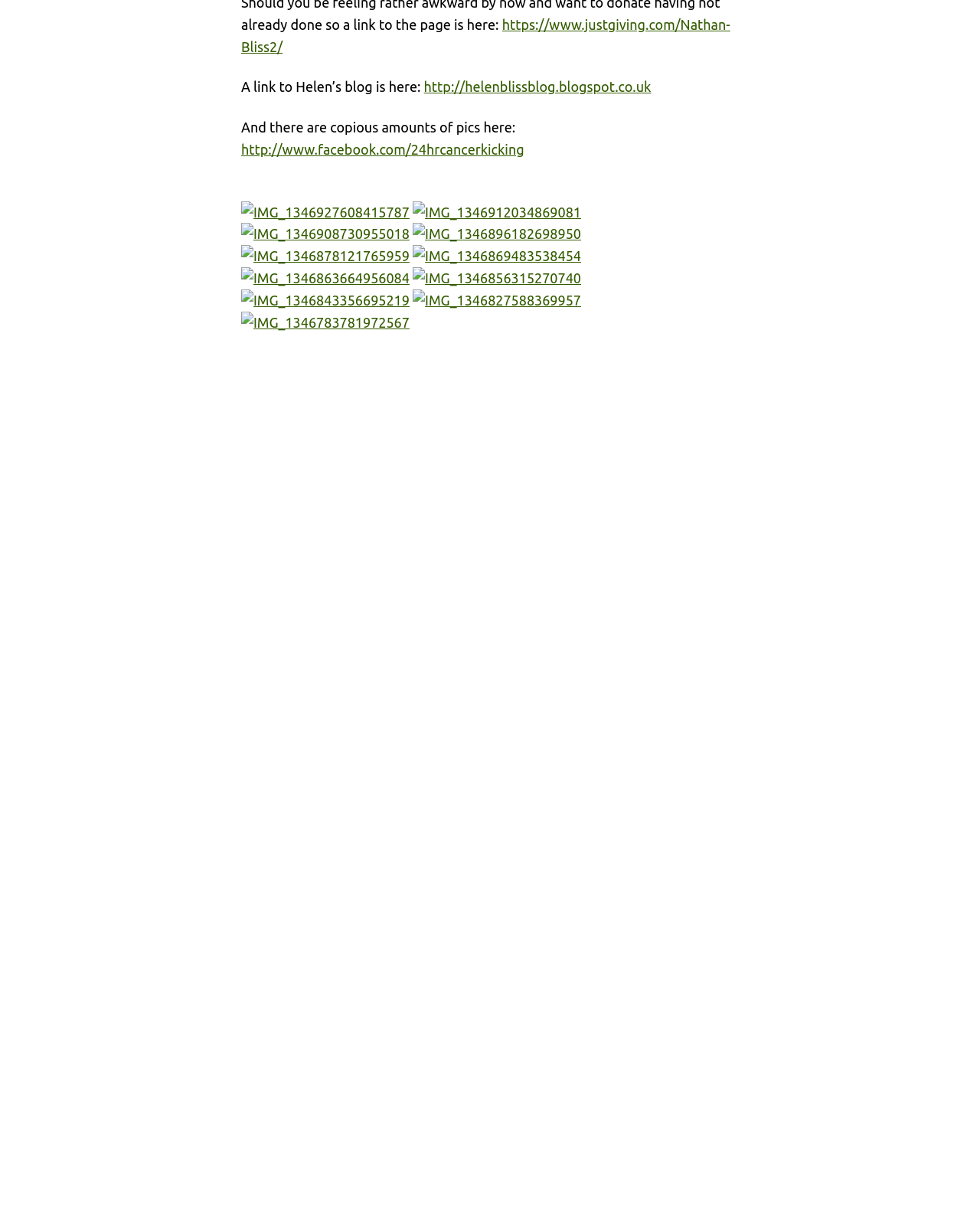Can you find the bounding box coordinates for the element to click on to achieve the instruction: "View the image IMG_1346927608415787"?

[0.246, 0.166, 0.418, 0.179]